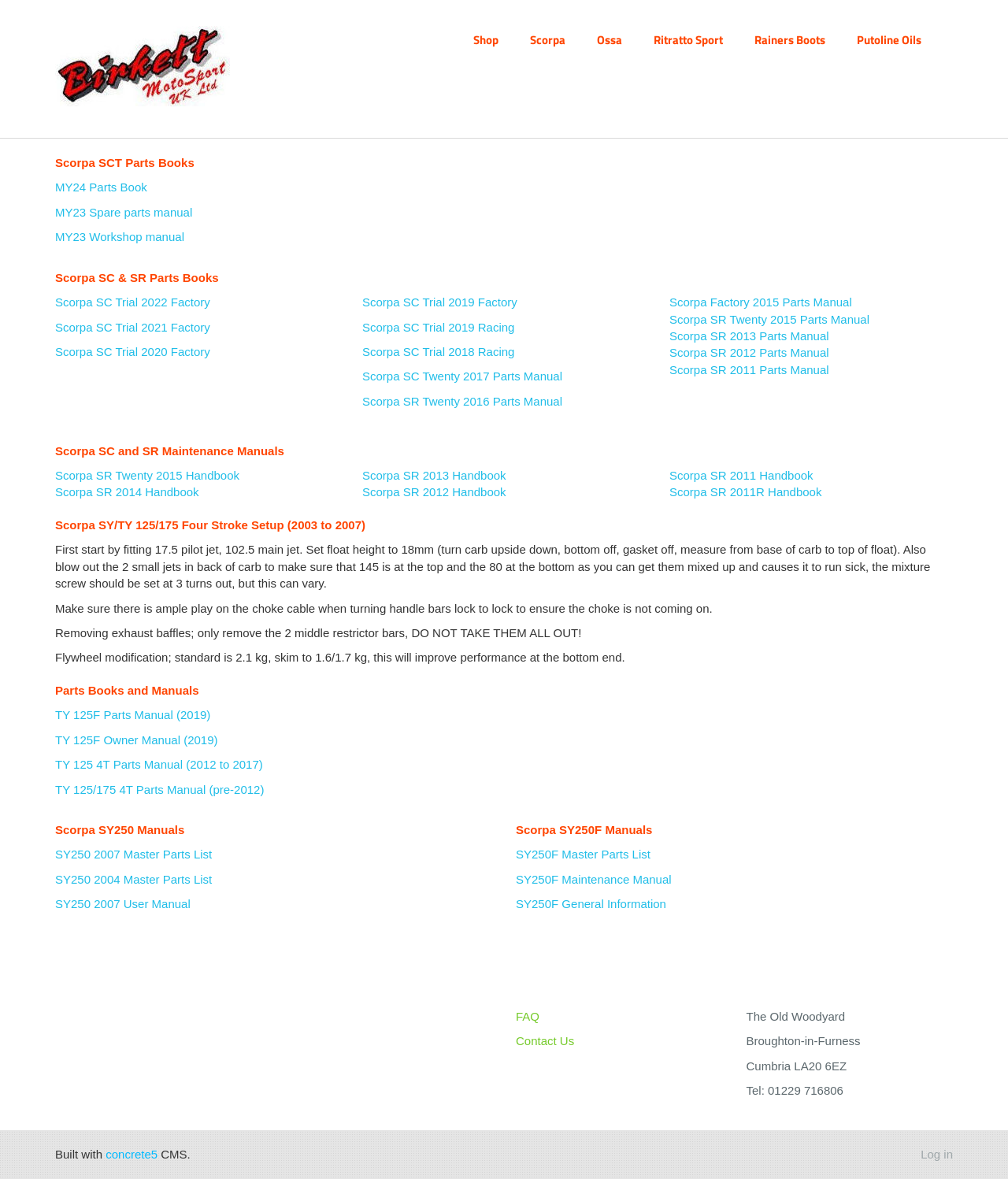Provide a single word or phrase answer to the question: 
What is the float height setting mentioned in the 'Scorpa SY/TY 125/175 Four Stroke Setup' section?

18mm